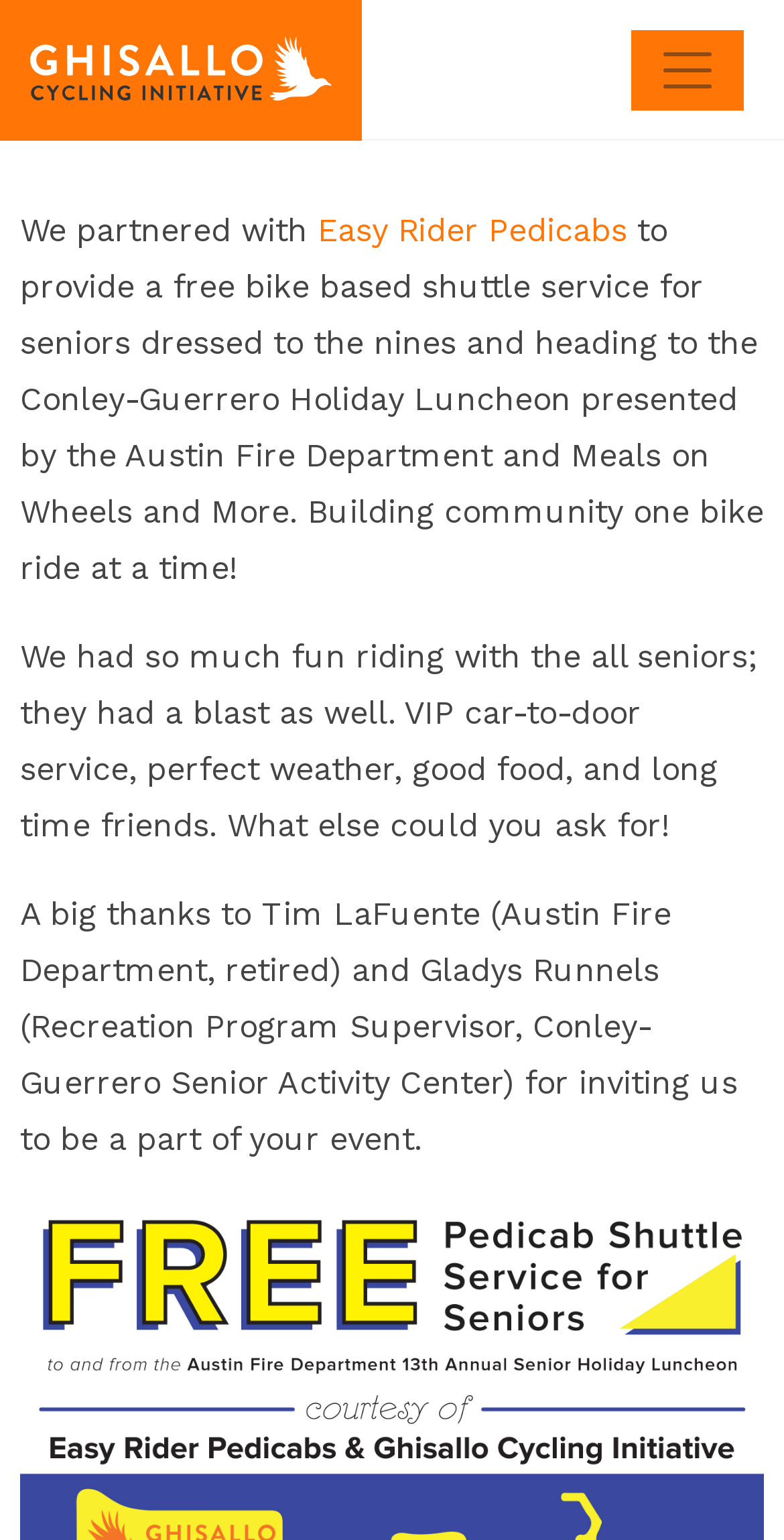Provide your answer in a single word or phrase: 
What is the purpose of the bike-based shuttle service?

For seniors